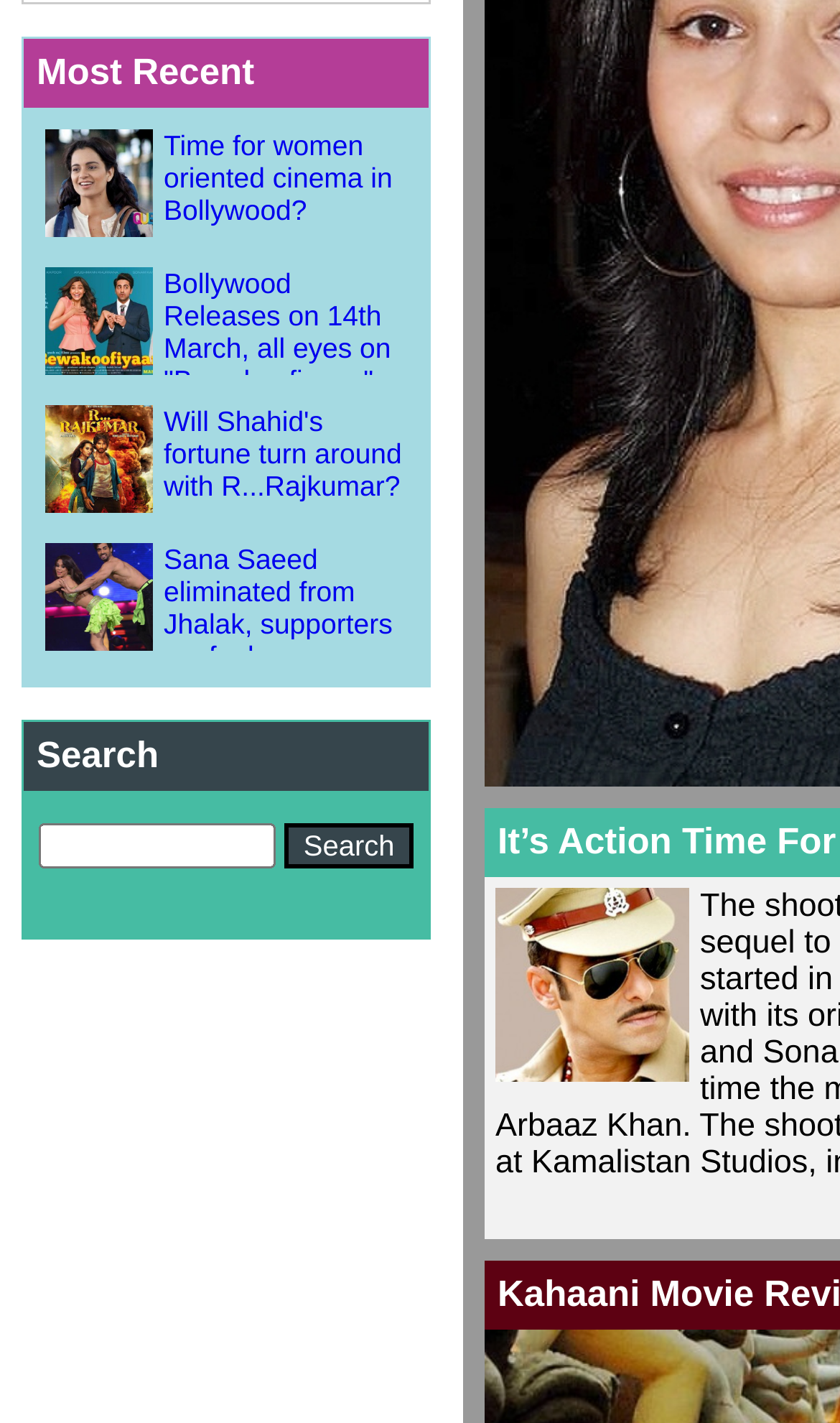What is the purpose of the button next to the search box?
Look at the webpage screenshot and answer the question with a detailed explanation.

The button next to the search box is labeled 'Search', which suggests that its purpose is to initiate a search query when clicked.